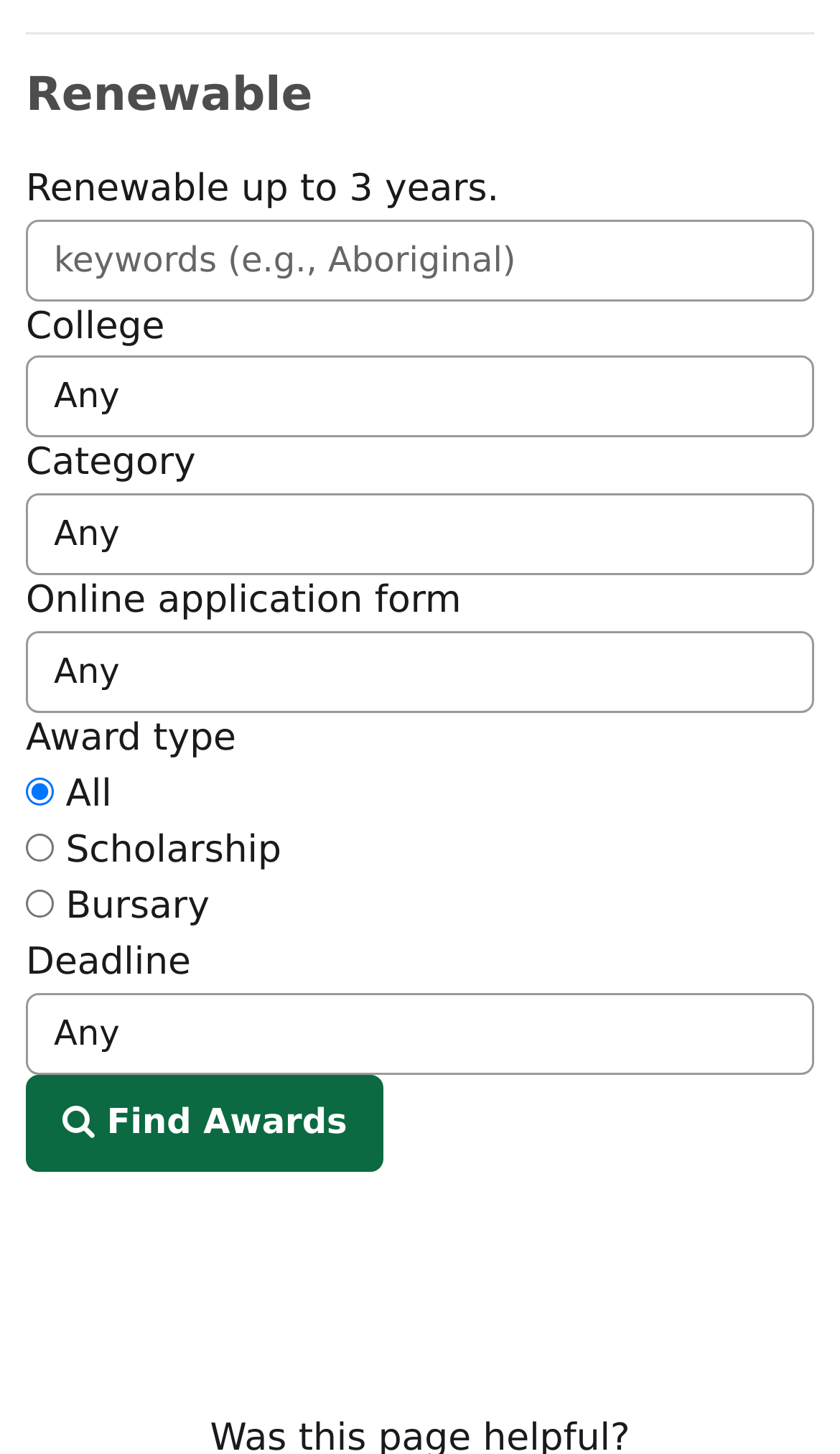How many comboboxes are available on this webpage?
Please provide a single word or phrase answer based on the image.

4